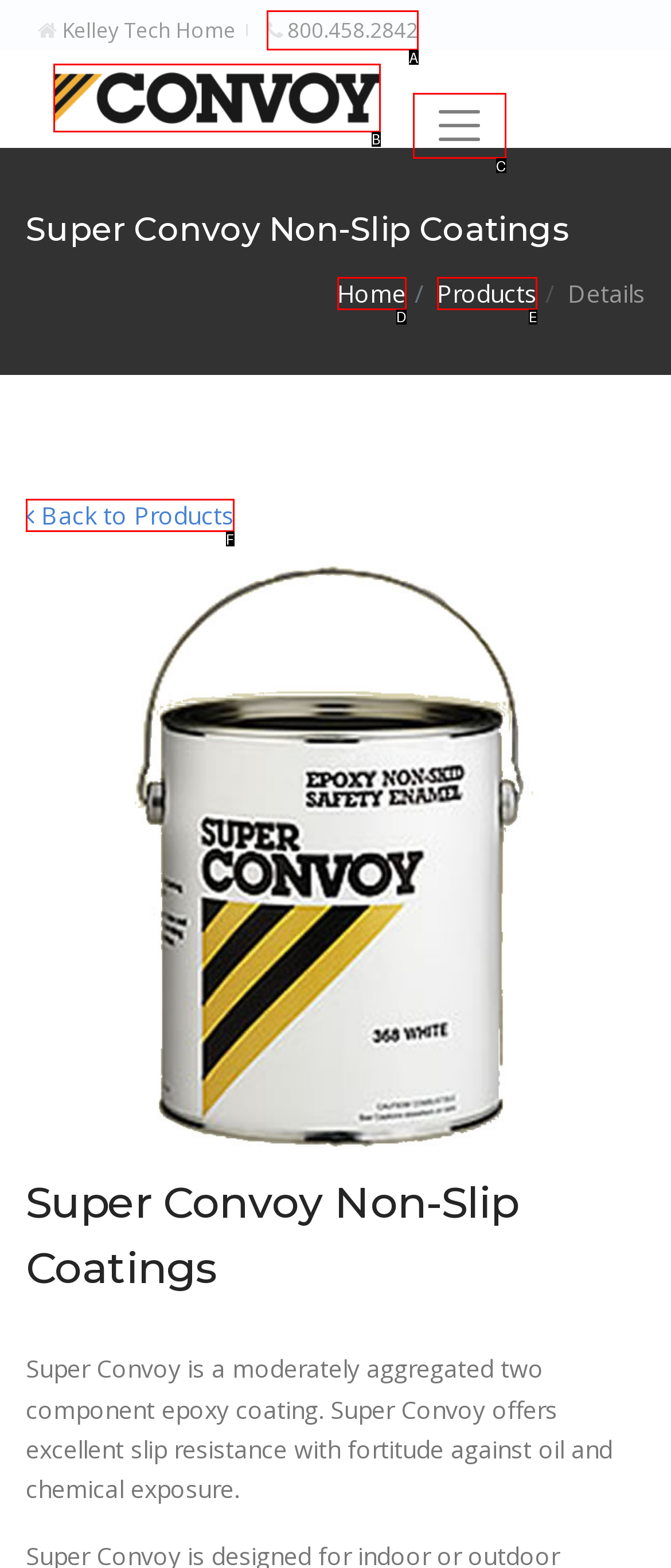Match the description: Products to one of the options shown. Reply with the letter of the best match.

E